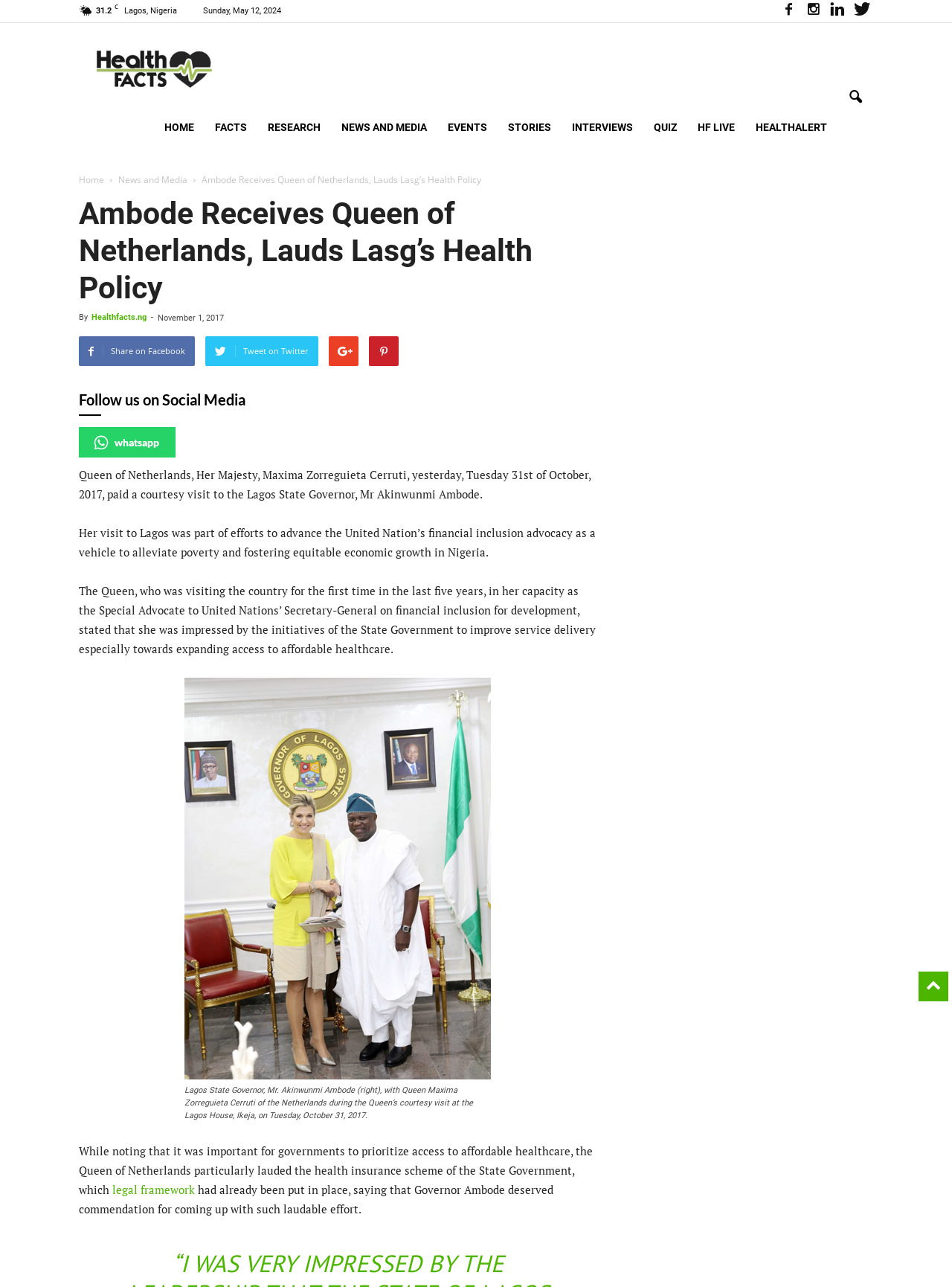What is the Queen of Netherlands' role in the United Nations?
Analyze the image and provide a thorough answer to the question.

I found the answer by looking at the text in the article, specifically the sentence 'The Queen, who was visiting the country for the first time in the last five years, in her capacity as the Special Advocate to United Nations’ Secretary-General on financial inclusion for development, stated that she was impressed by the initiatives of the State Government to improve service delivery especially towards expanding access to affordable healthcare.'